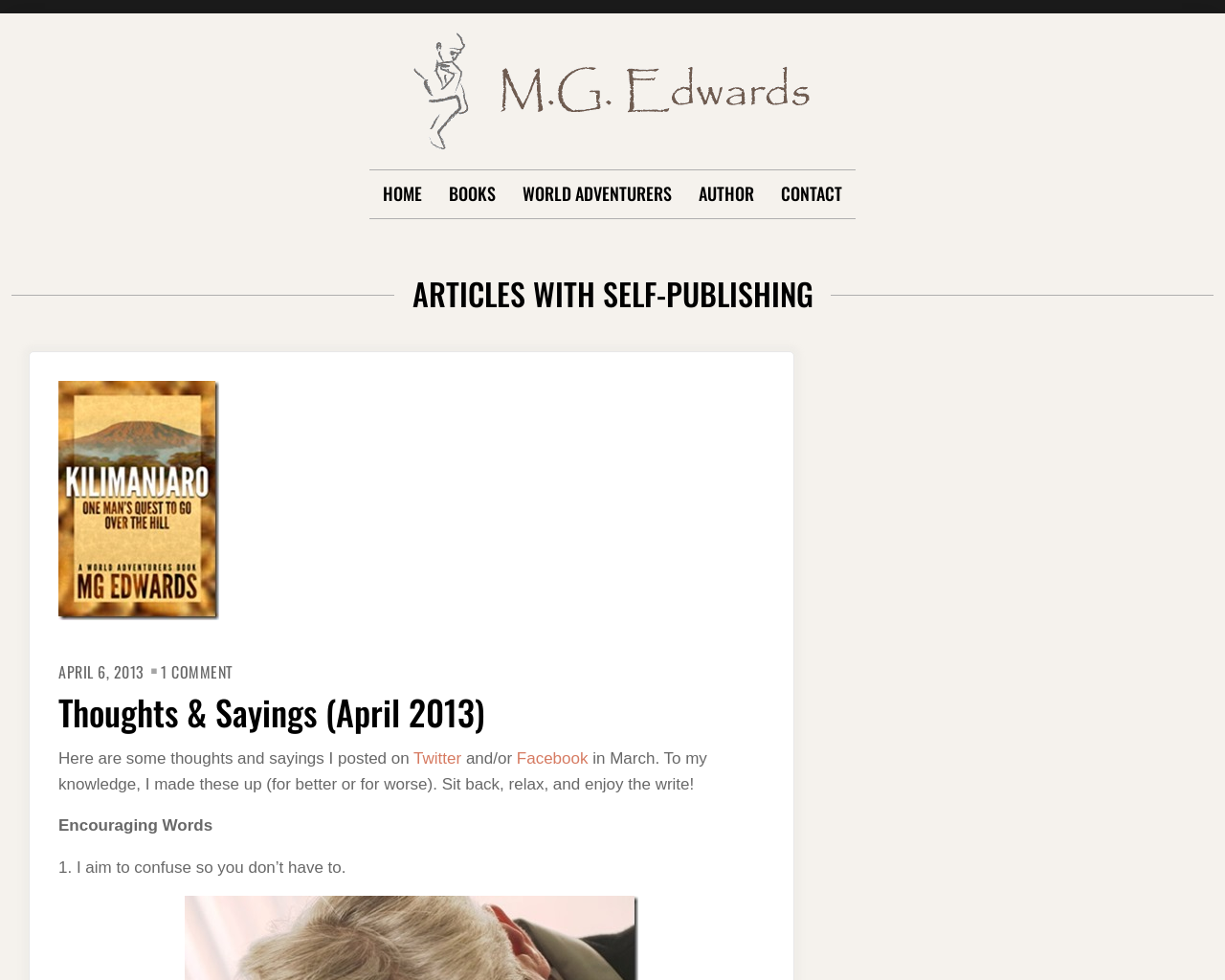Can you find the bounding box coordinates for the element that needs to be clicked to execute this instruction: "Visit the Twitter page"? The coordinates should be given as four float numbers between 0 and 1, i.e., [left, top, right, bottom].

[0.338, 0.765, 0.377, 0.783]